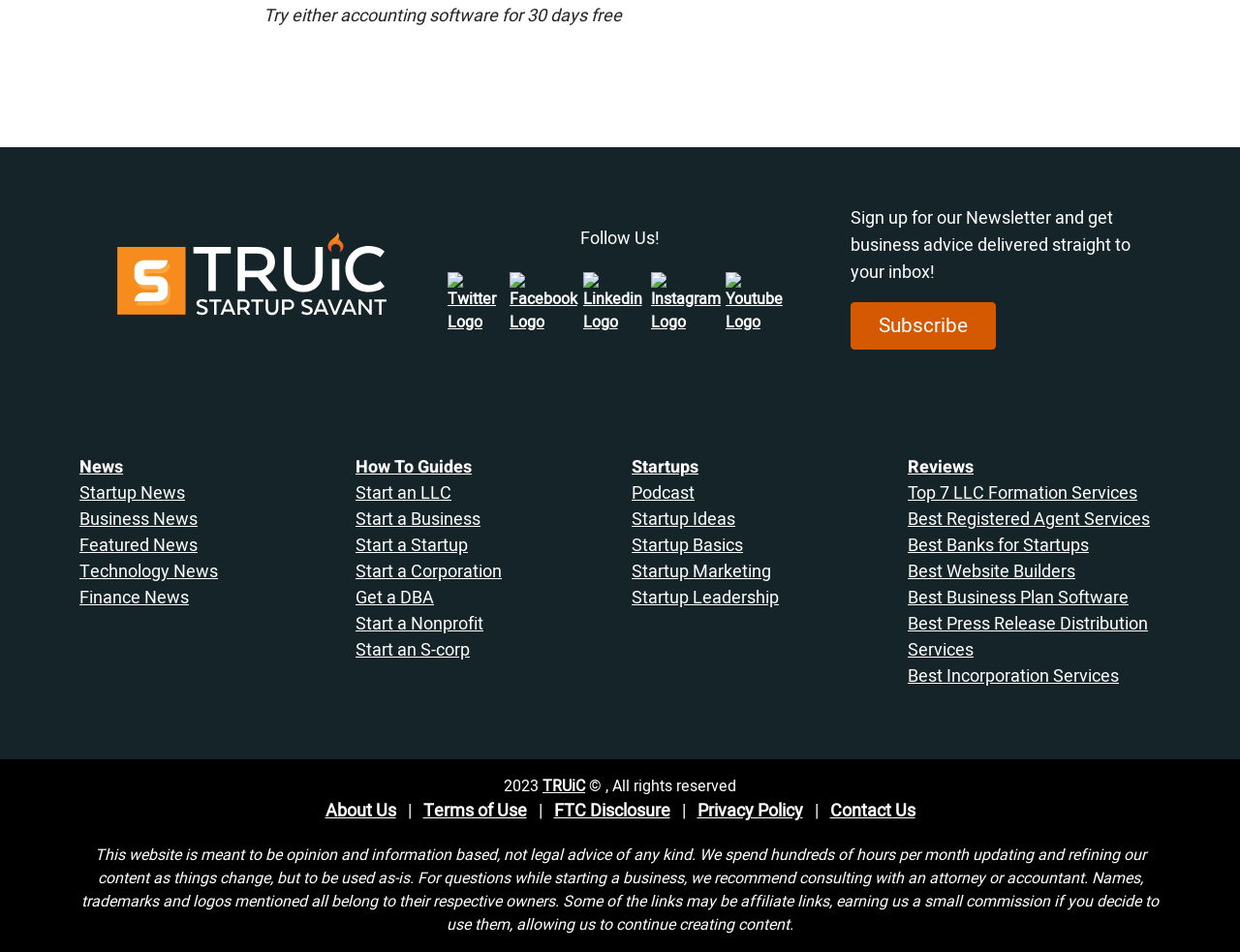Identify the bounding box coordinates of the region that needs to be clicked to carry out this instruction: "Follow us on Twitter". Provide these coordinates as four float numbers ranging from 0 to 1, i.e., [left, top, right, bottom].

[0.361, 0.286, 0.411, 0.351]